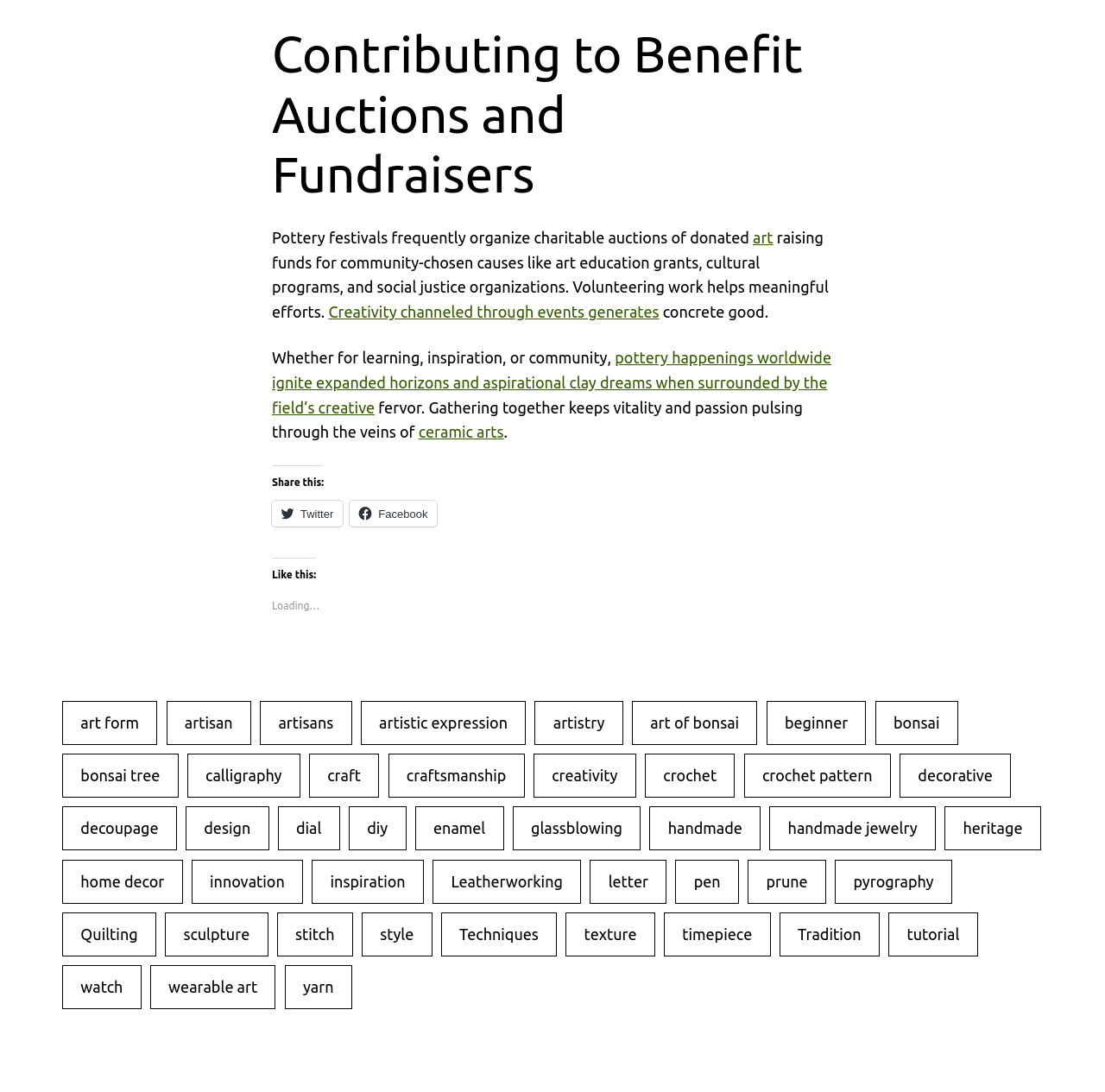Locate the bounding box of the UI element based on this description: "style". Provide four float numbers between 0 and 1 as [left, top, right, bottom].

[0.327, 0.835, 0.391, 0.876]